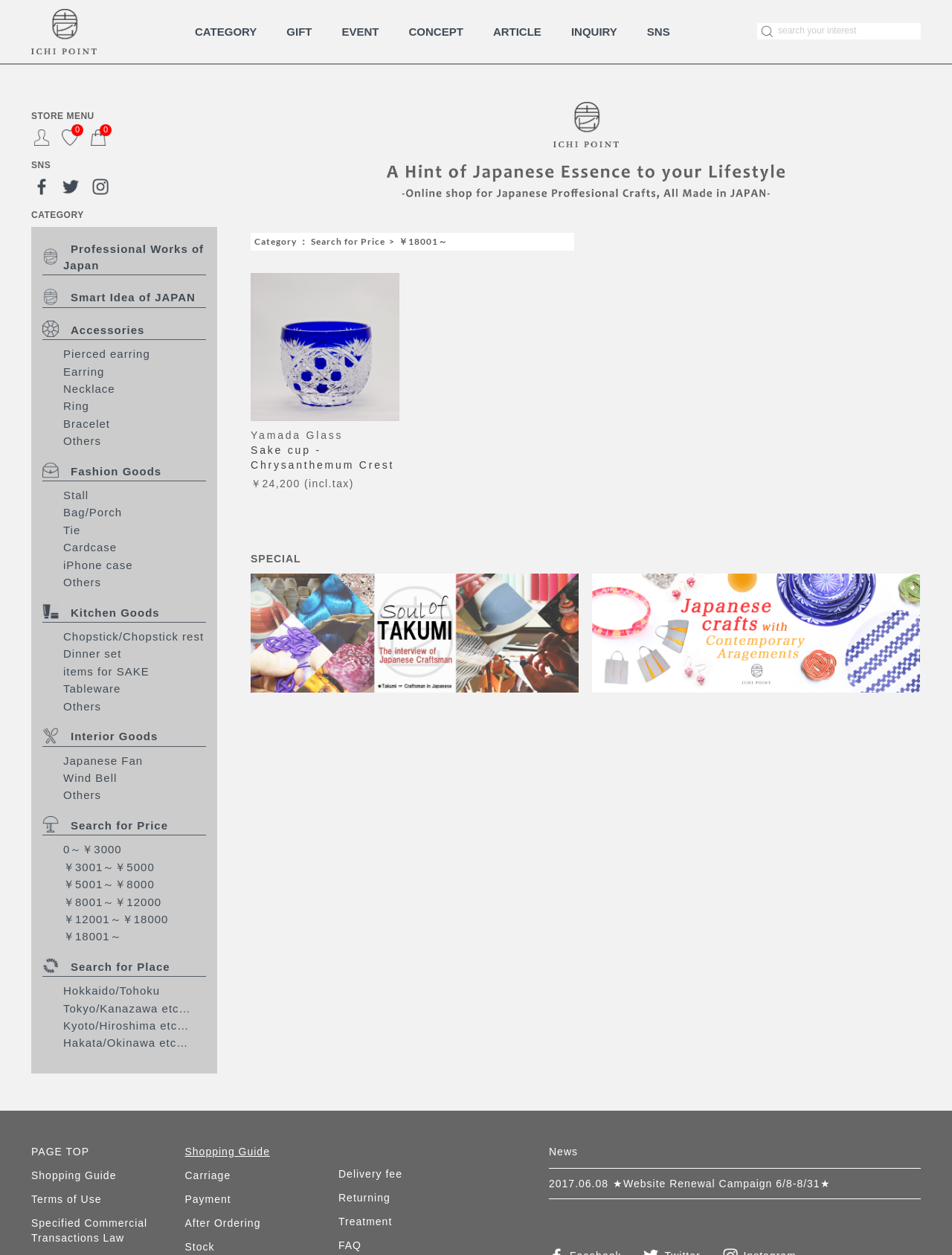Determine the bounding box coordinates of the region to click in order to accomplish the following instruction: "Go to CATEGORY page". Provide the coordinates as four float numbers between 0 and 1, specifically [left, top, right, bottom].

[0.189, 0.0, 0.285, 0.051]